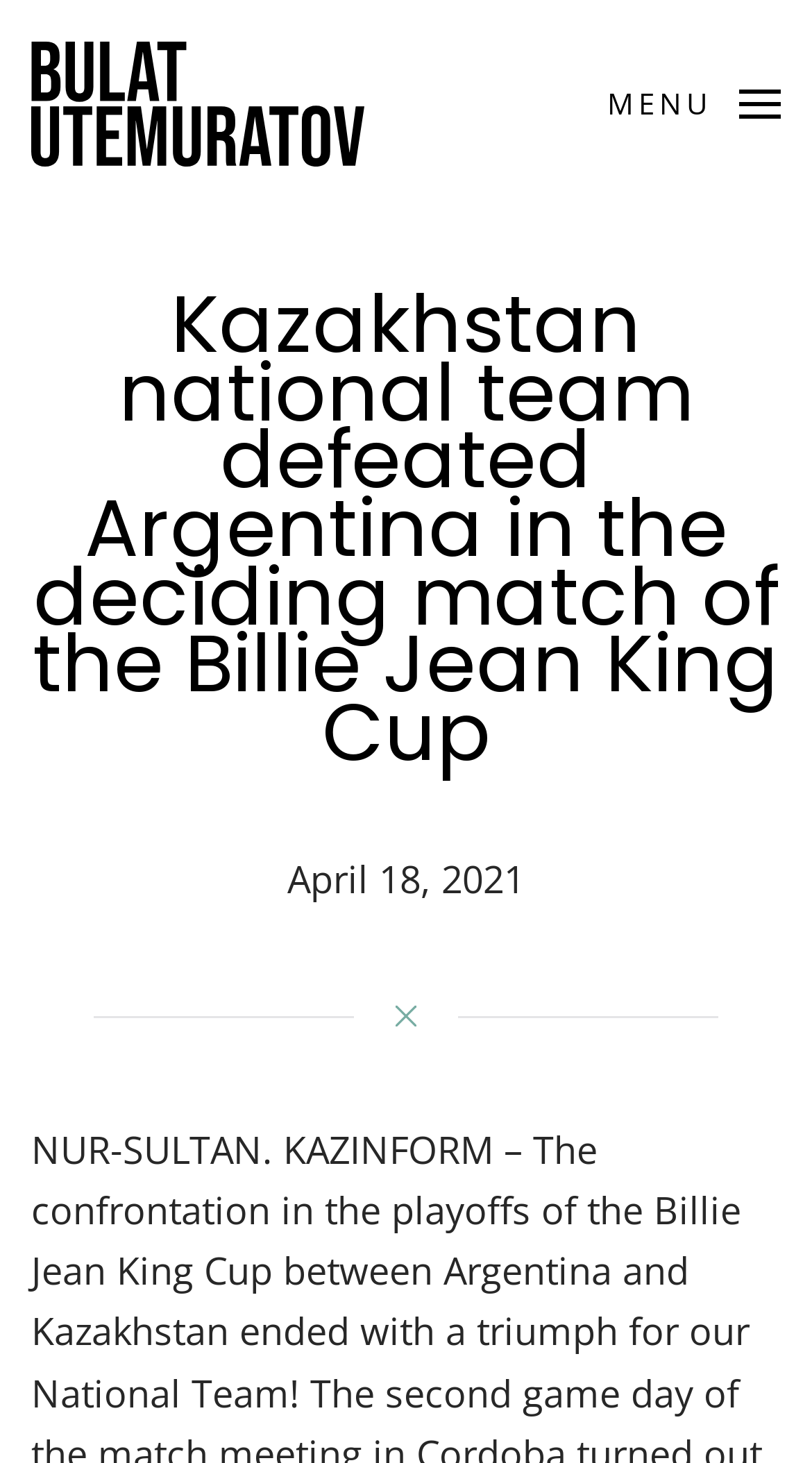Using the information in the image, could you please answer the following question in detail:
What is the status of the menu?

I found the answer by looking at the link element with the text 'Open Menu' and its attribute 'expanded' set to False, which suggests that the menu is not expanded.